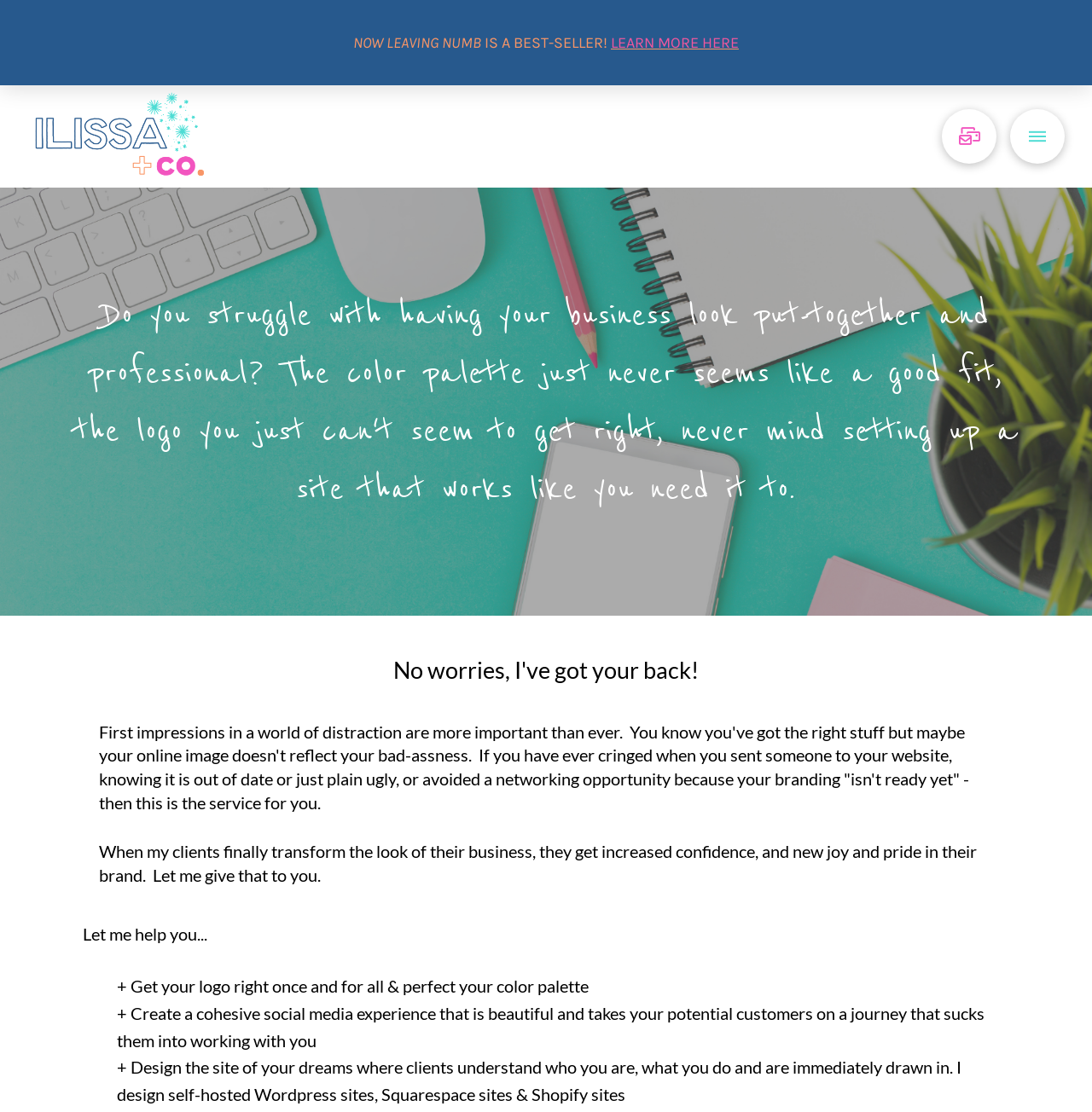What is the tone of the webpage?
Give a detailed response to the question by analyzing the screenshot.

The tone of the webpage is professional and friendly, as evident from the use of phrases such as 'Let me help you...' and 'I design self-hosted Wordpress sites, Squarespace sites & Shopify sites', which convey a sense of approachability and expertise.